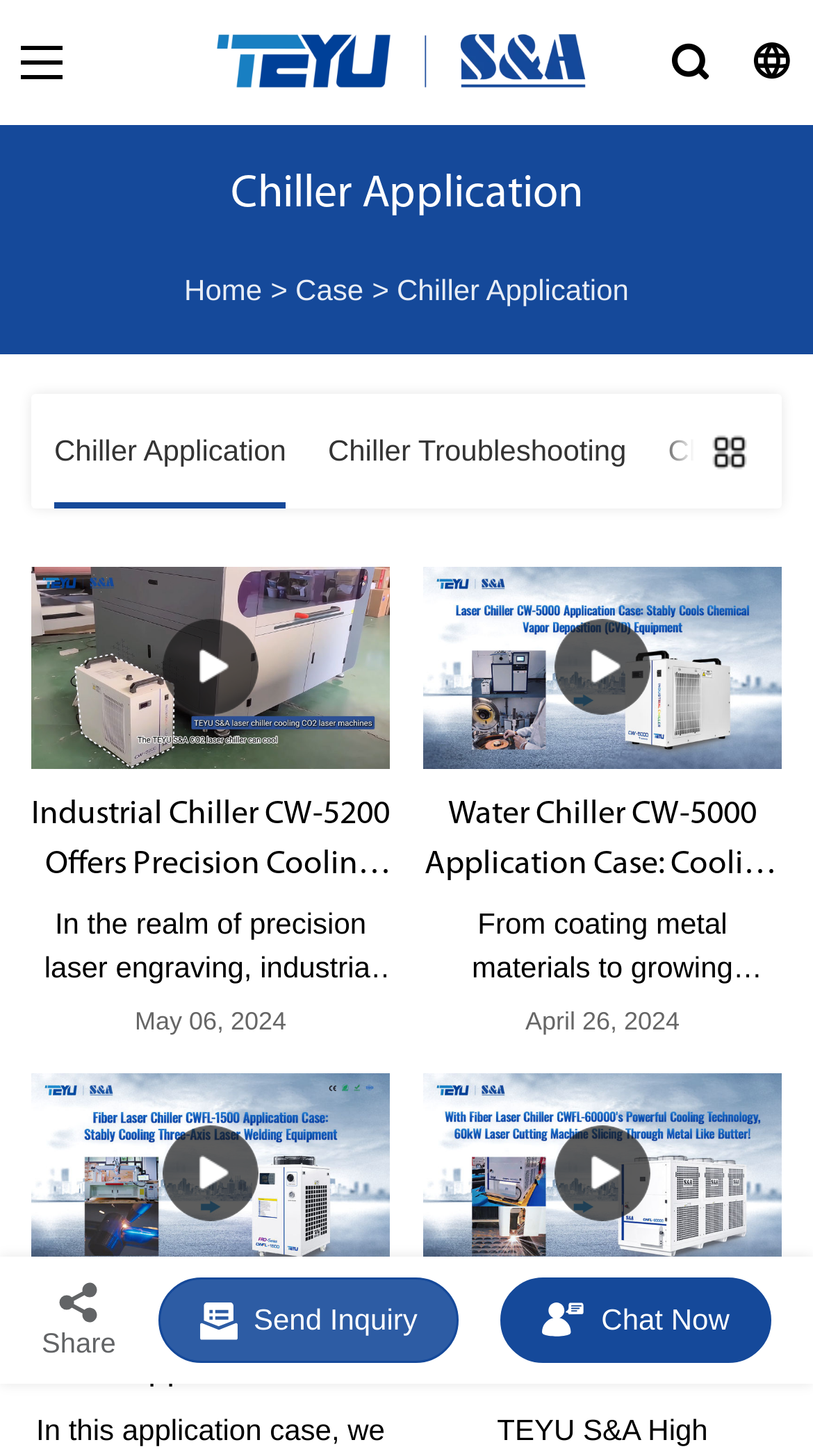Determine the bounding box coordinates of the target area to click to execute the following instruction: "Share the webpage."

[0.026, 0.877, 0.168, 0.933]